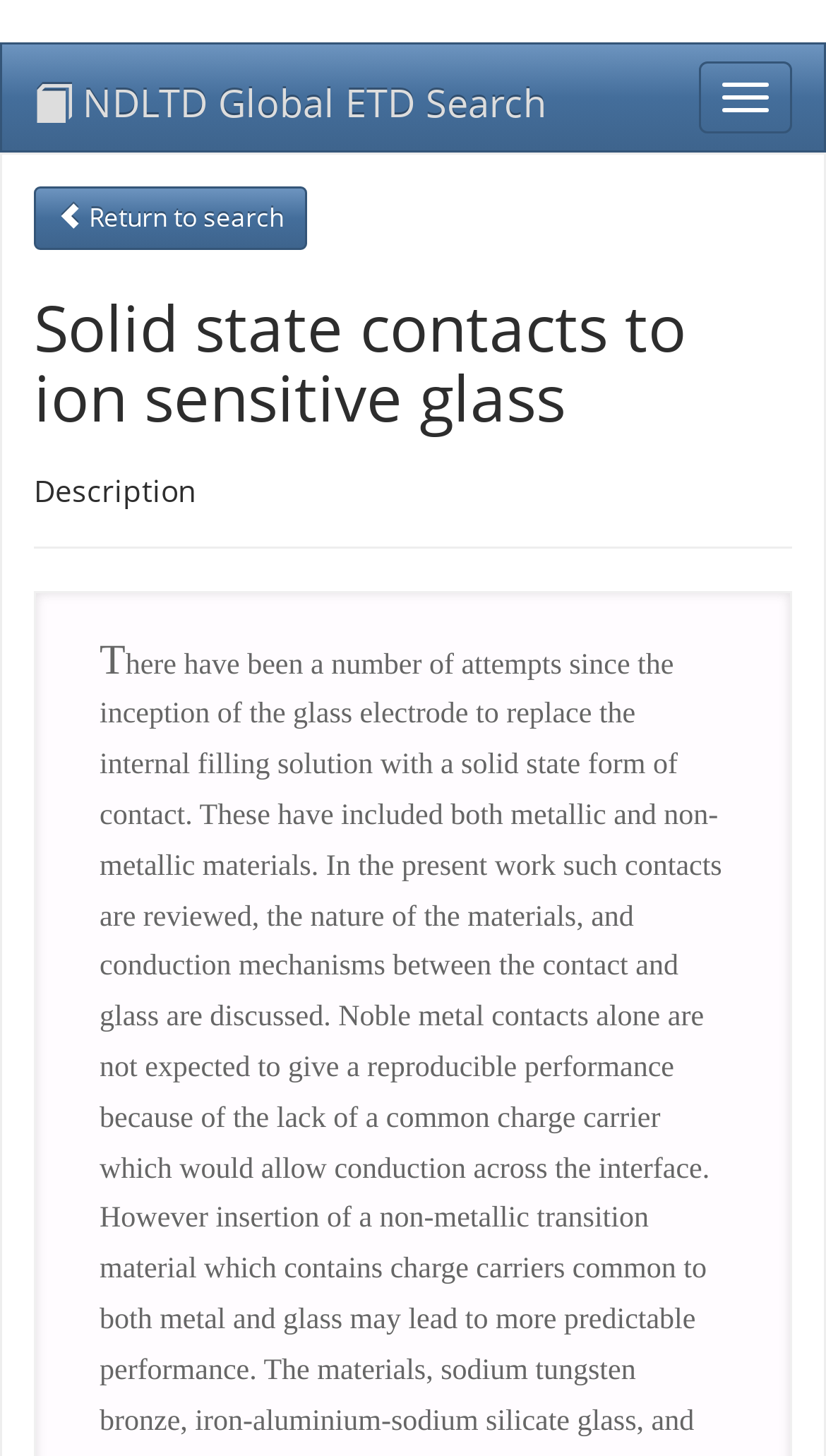Determine the bounding box of the UI component based on this description: "NDLTD Global ETD Search". The bounding box coordinates should be four float values between 0 and 1, i.e., [left, top, right, bottom].

[0.003, 0.031, 0.7, 0.103]